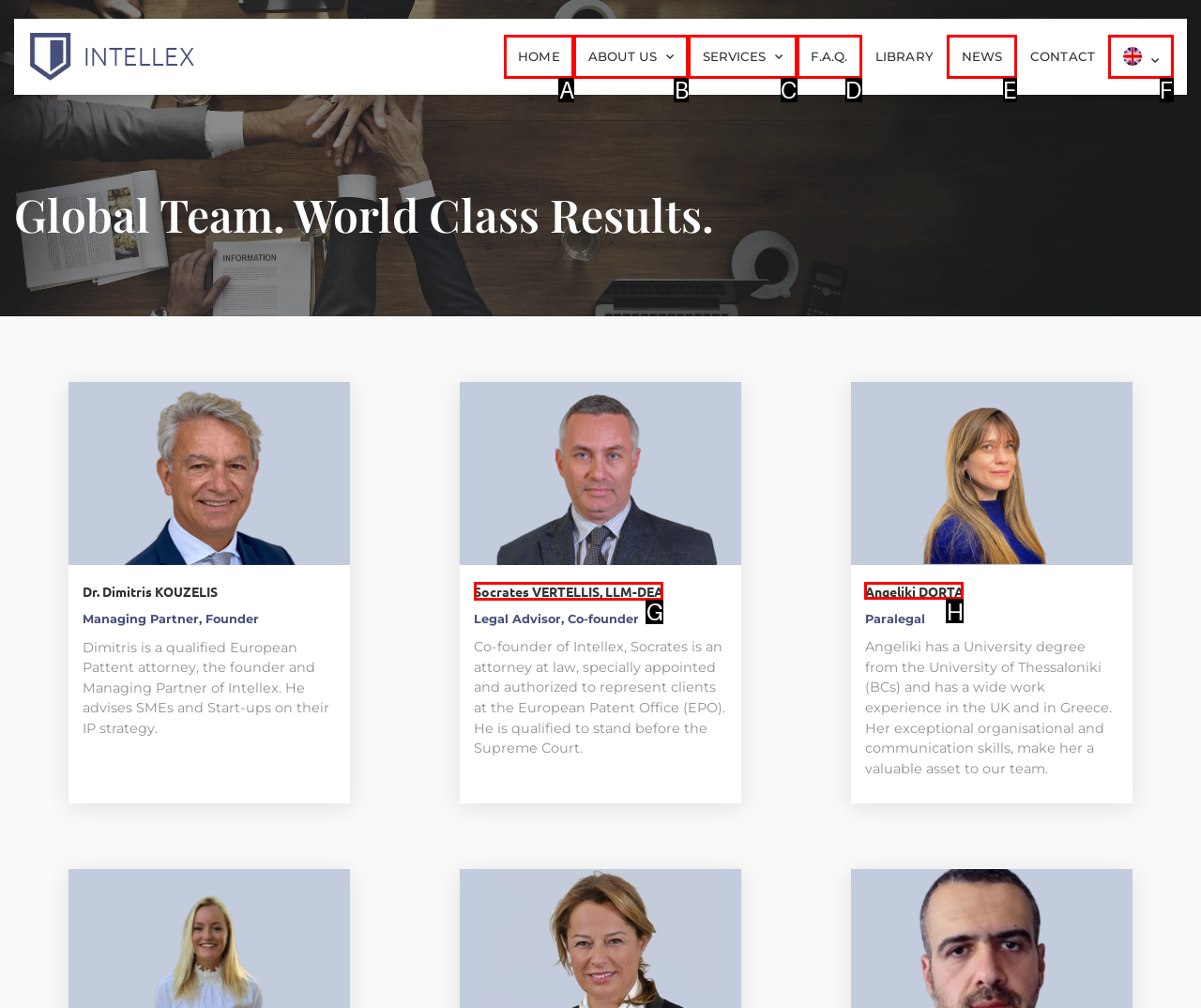Identify the letter of the UI element I need to click to carry out the following instruction: Read about Socrates VERTELLIS, LLM-DEA

G